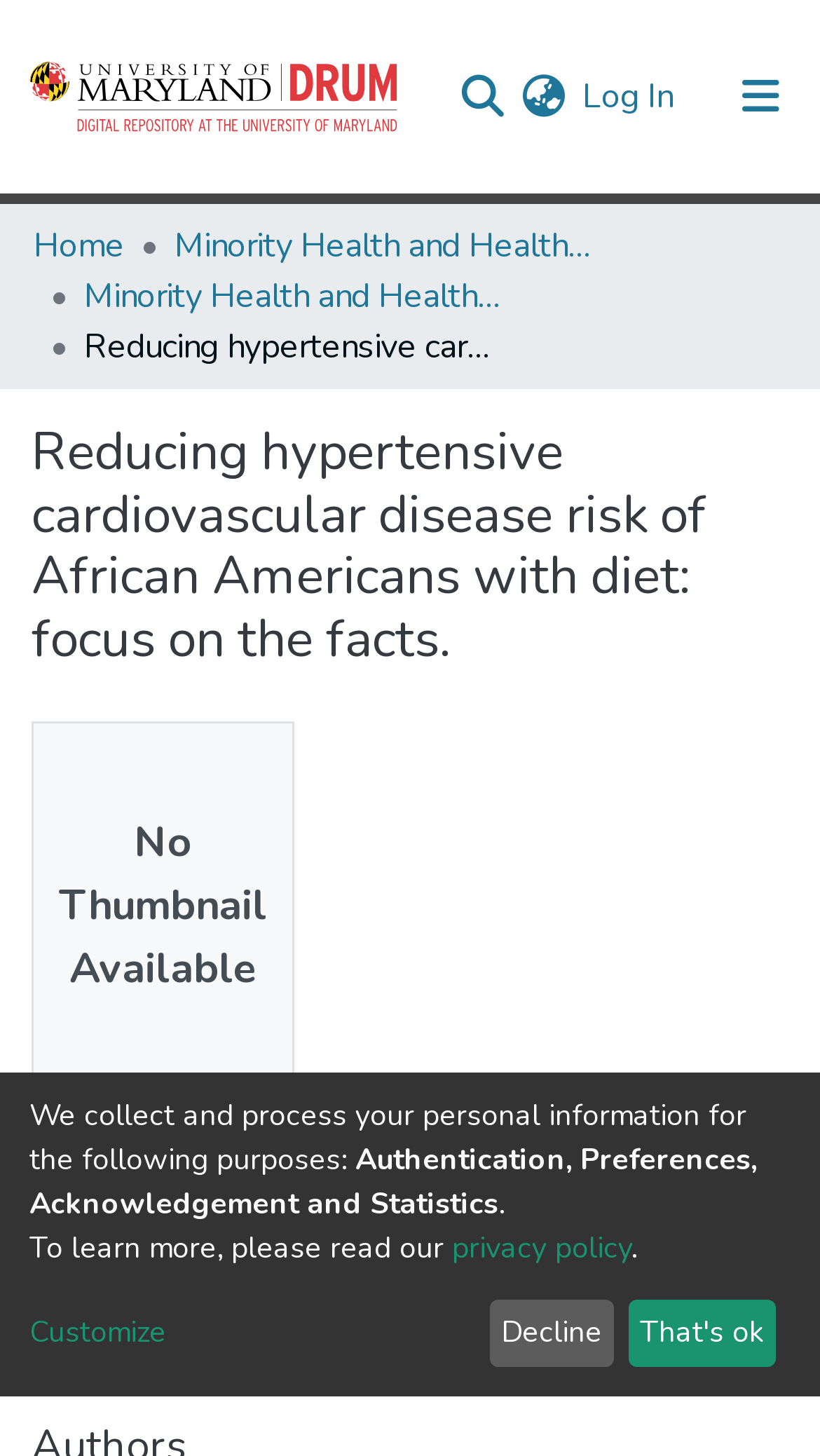Pinpoint the bounding box coordinates of the area that should be clicked to complete the following instruction: "Toggle navigation". The coordinates must be given as four float numbers between 0 and 1, i.e., [left, top, right, bottom].

[0.856, 0.038, 1.0, 0.095]